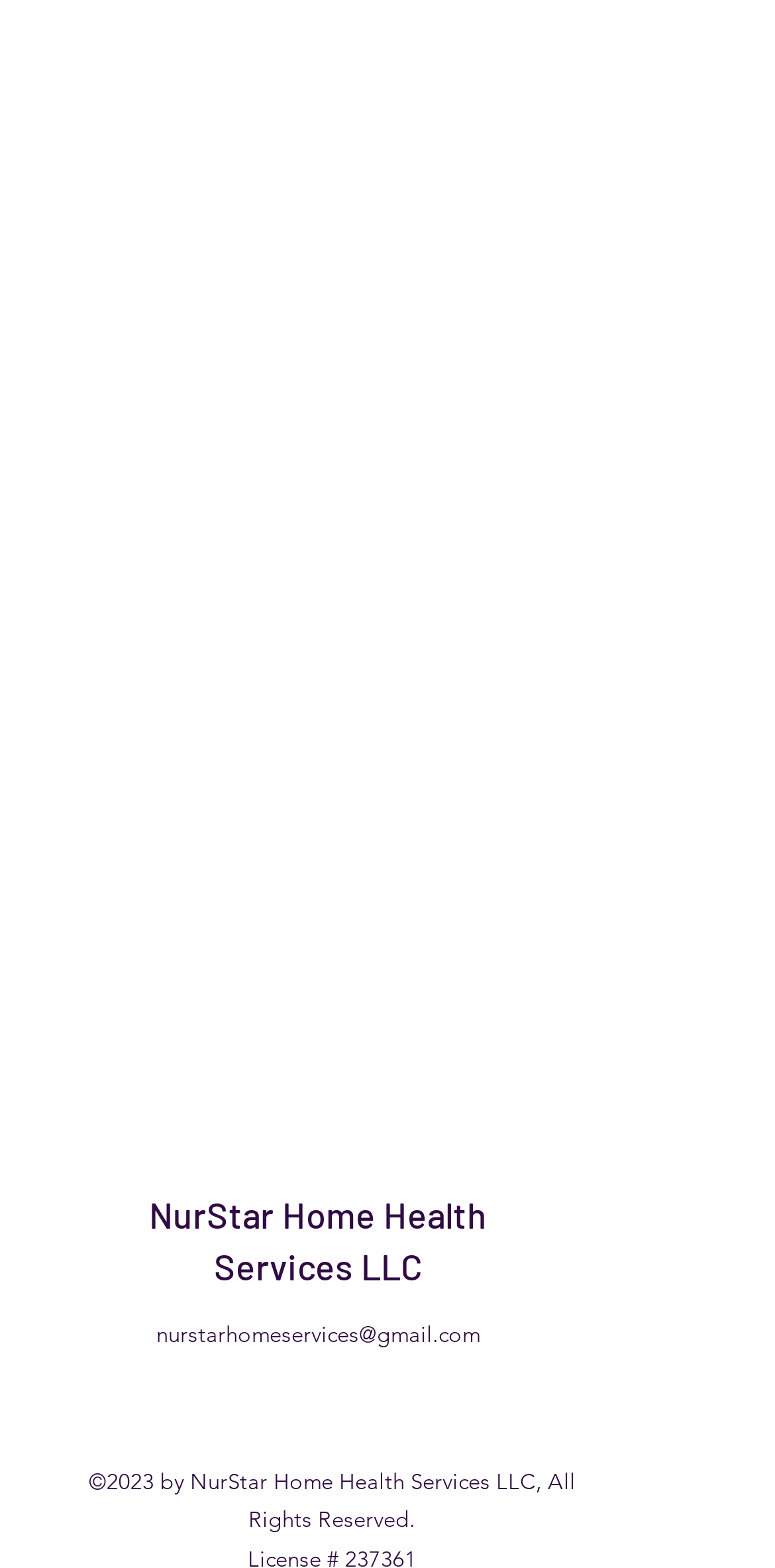What social media platforms are linked?
Please provide a single word or phrase answer based on the image.

Facebook, Twitter, LinkedIn